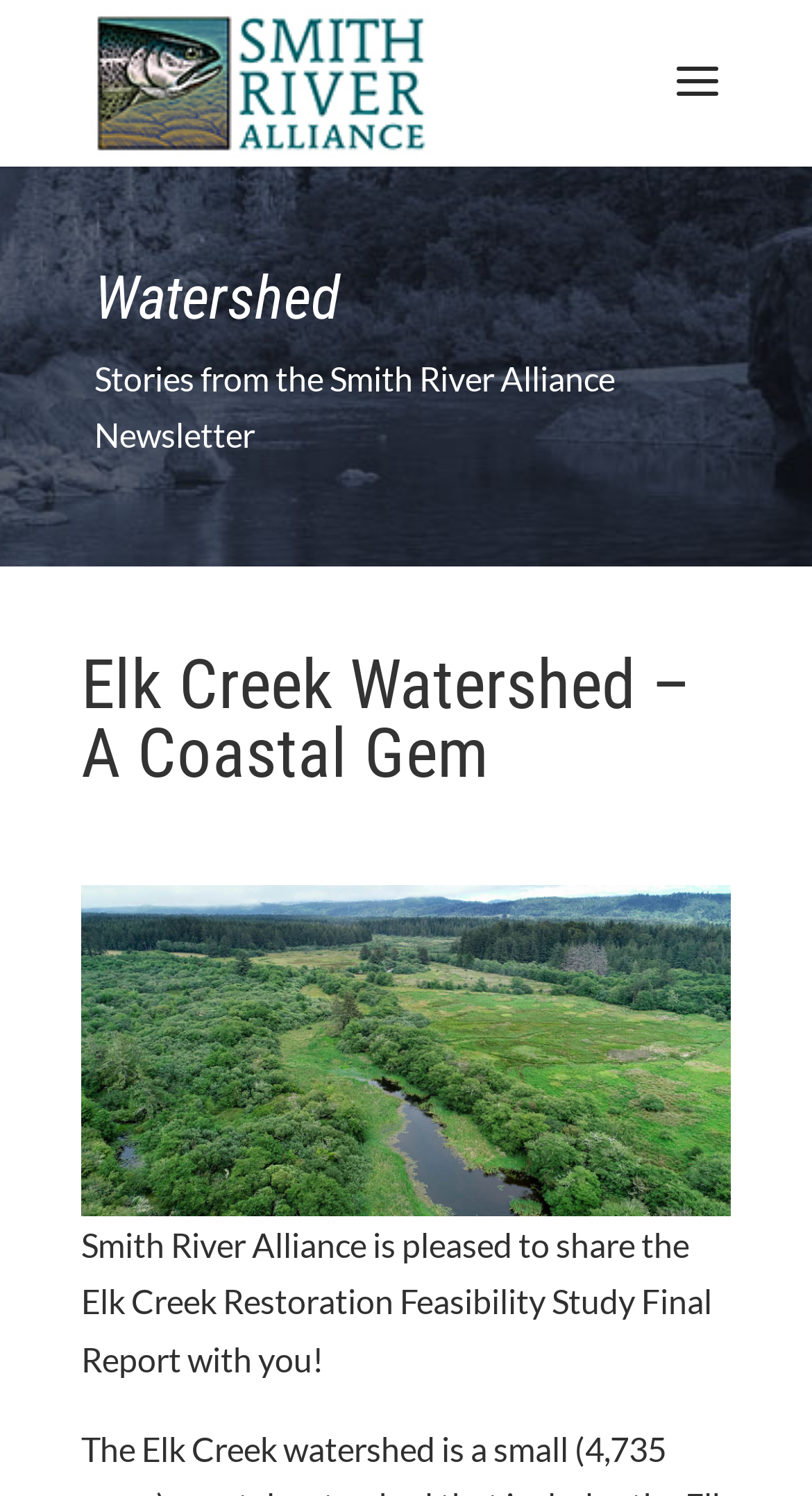Utilize the details in the image to give a detailed response to the question: How many images are on the webpage?

There are two images on the webpage, one is the logo of Smith River Alliance, and the other is a larger image below the heading 'Elk Creek Watershed – A Coastal Gem'.